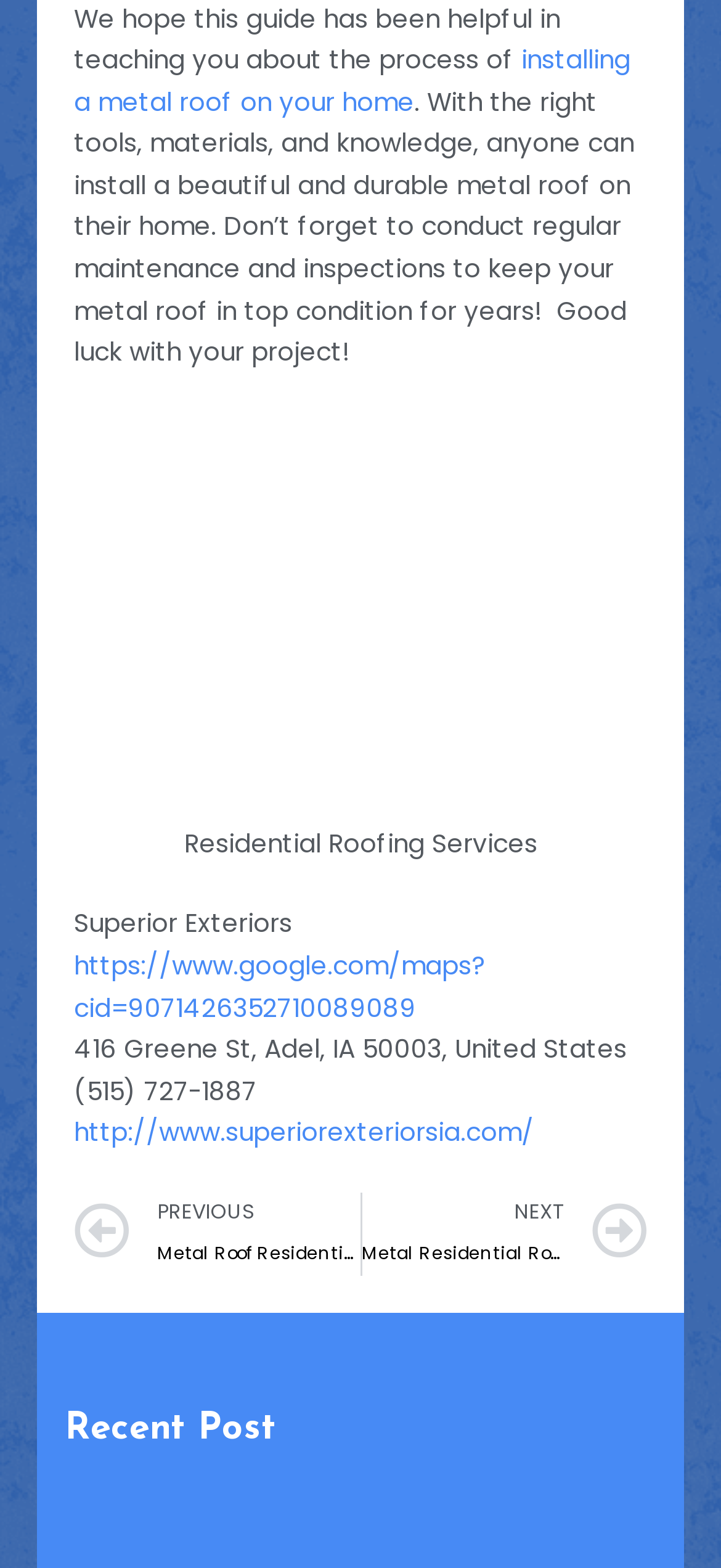What is the name of the company?
Please provide a comprehensive answer based on the details in the screenshot.

The name of the company can be found in the static text 'Superior Exteriors' which is located below the figure and above the address and phone number.